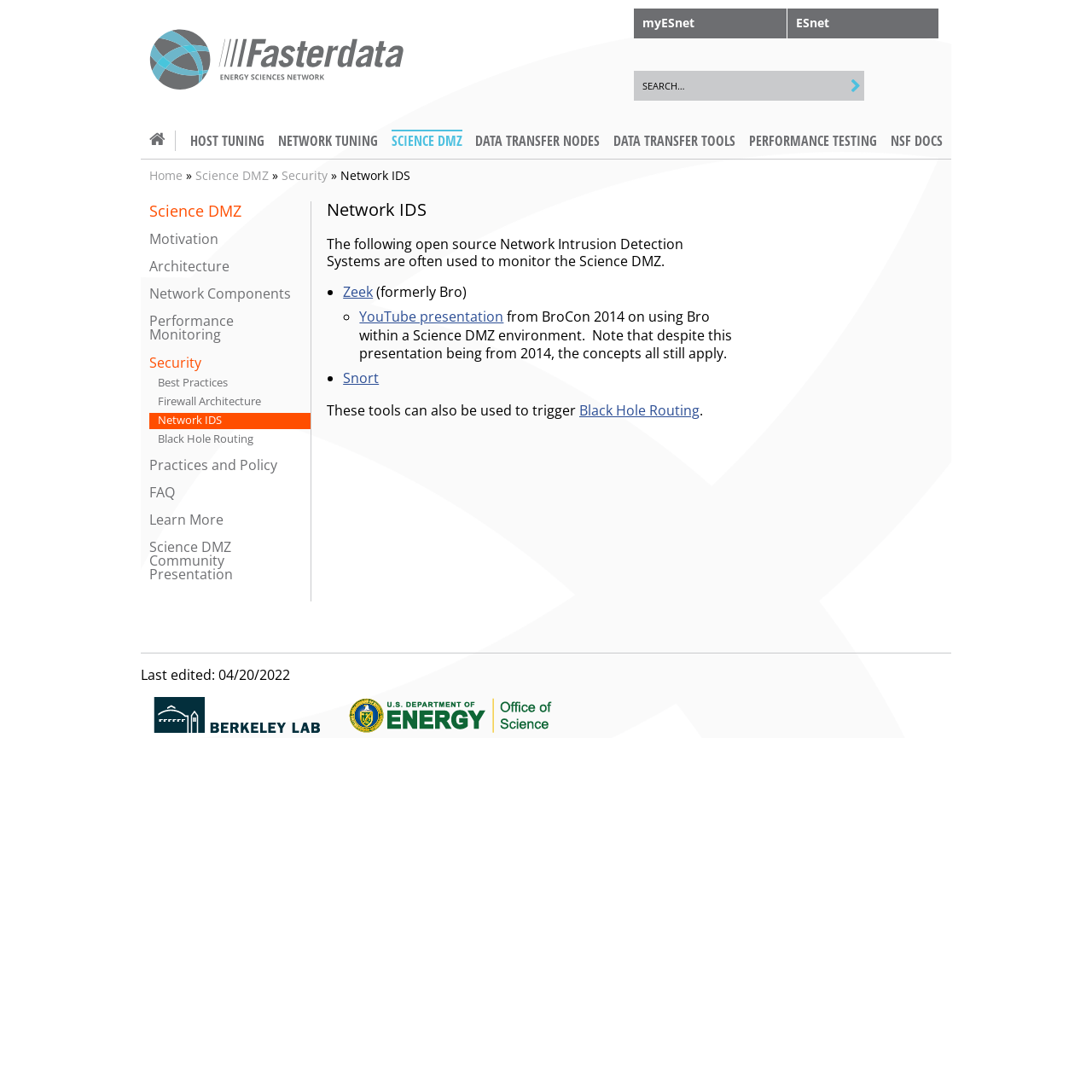Provide the bounding box coordinates of the section that needs to be clicked to accomplish the following instruction: "Go to Home page."

[0.137, 0.153, 0.167, 0.168]